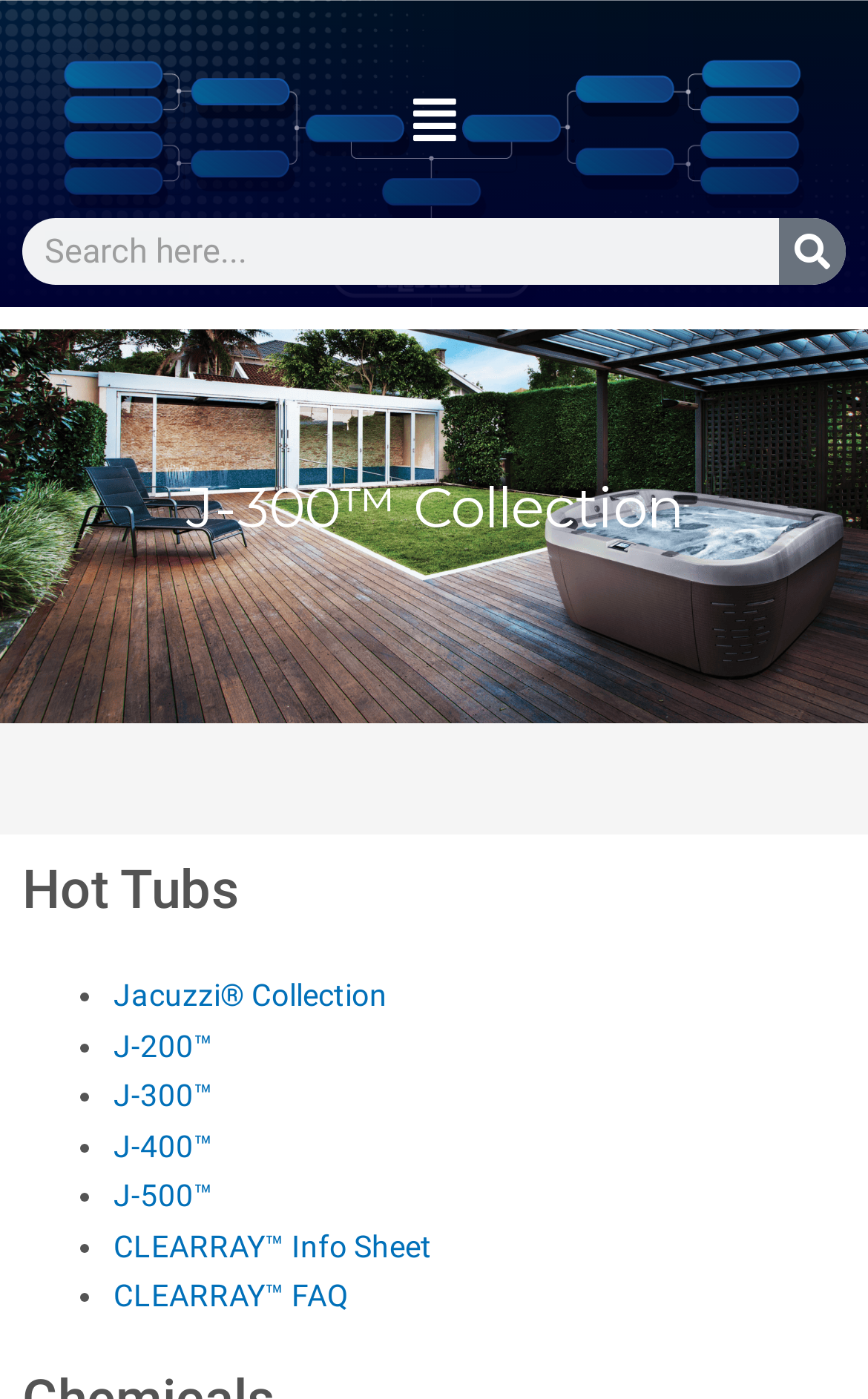Give a comprehensive overview of the webpage, including key elements.

The webpage is about the J-300 series hot tubs from Jacuzzi, currently on sale at Premium Spas & Billiards. At the top left corner, there is a search bar with a "Search" button on the right side. Above the search bar, there are two identical "Menu" buttons with a dropdown arrow icon, one on the top left and the other on the top right.

Below the search bar, there is a main menu section with two headings: "J-300 Collection" and "Hot Tubs". Under the "Hot Tubs" heading, there is a list of links to different Jacuzzi collections, including J-200, J-300, J-400, J-500, and CLEARRAY Info Sheet and FAQ. Each link is preceded by a bullet point. The links are arranged vertically, with the J-300 link highlighted, indicating that it is the current page.

The overall layout is organized, with clear headings and concise text, making it easy to navigate and find information about the J-300 series hot tubs.